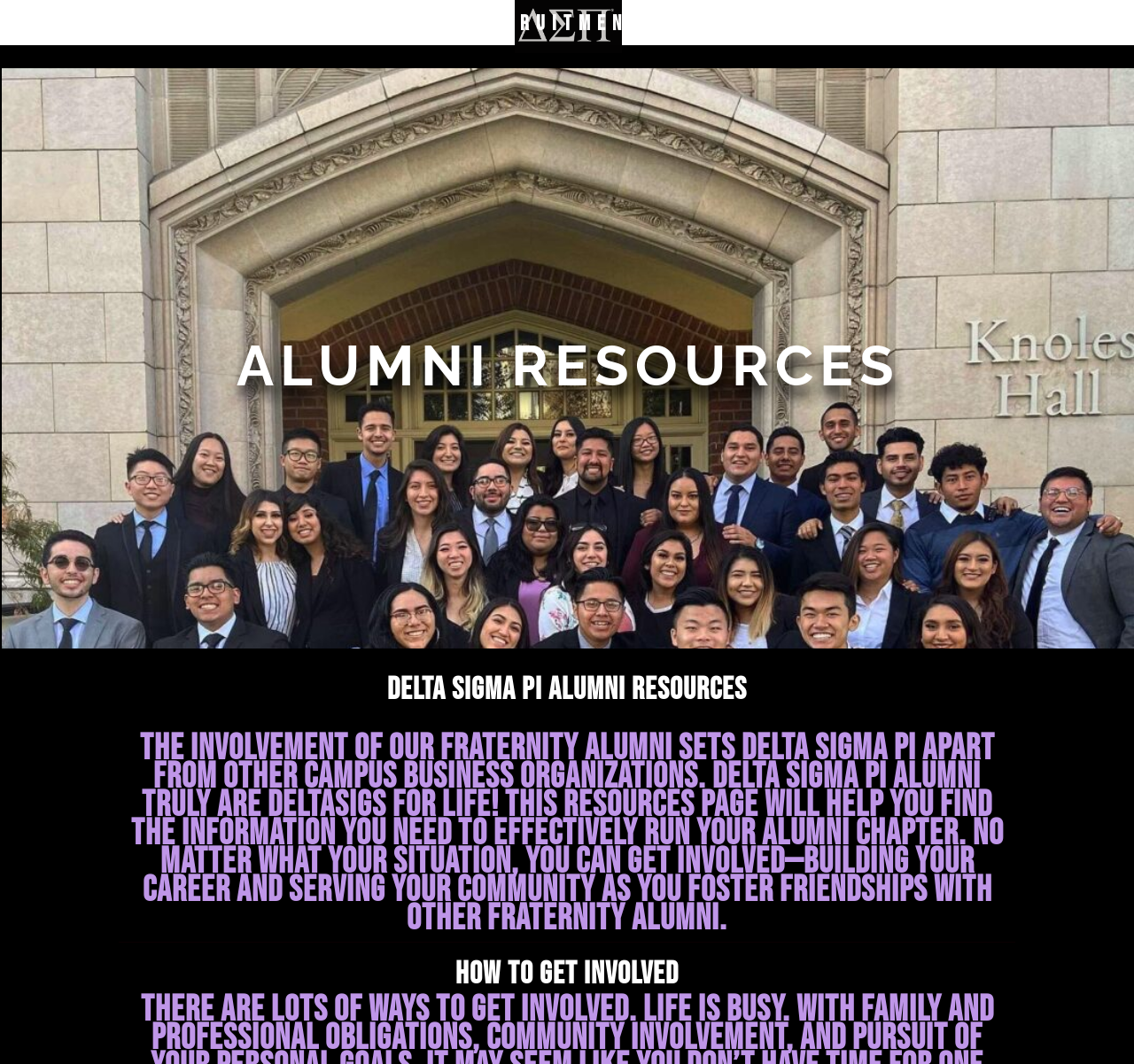Please specify the bounding box coordinates of the clickable section necessary to execute the following command: "access alumni resources".

[0.699, 0.017, 0.78, 0.043]